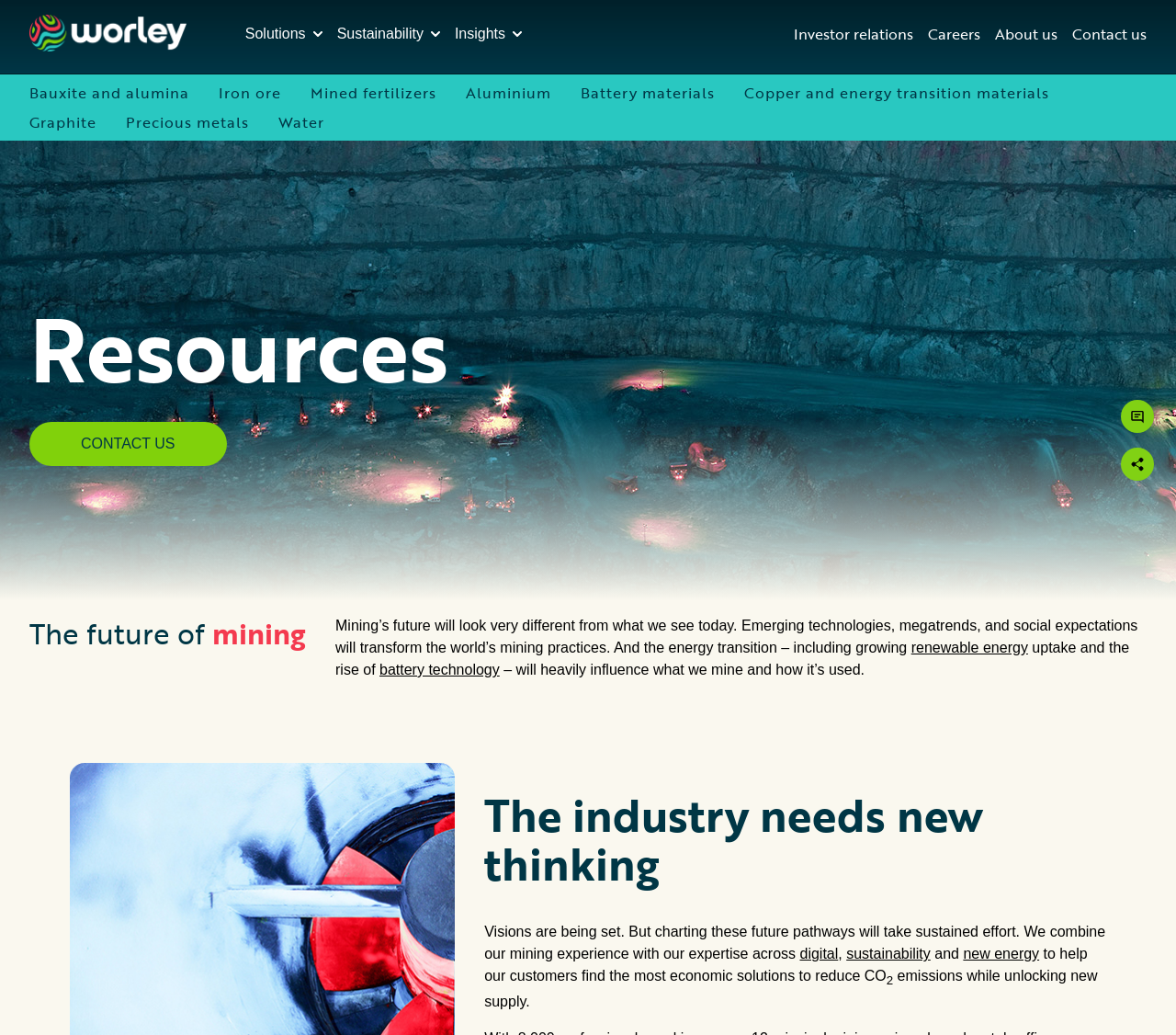Answer the question using only a single word or phrase: 
What is needed to chart future pathways?

Sustained effort